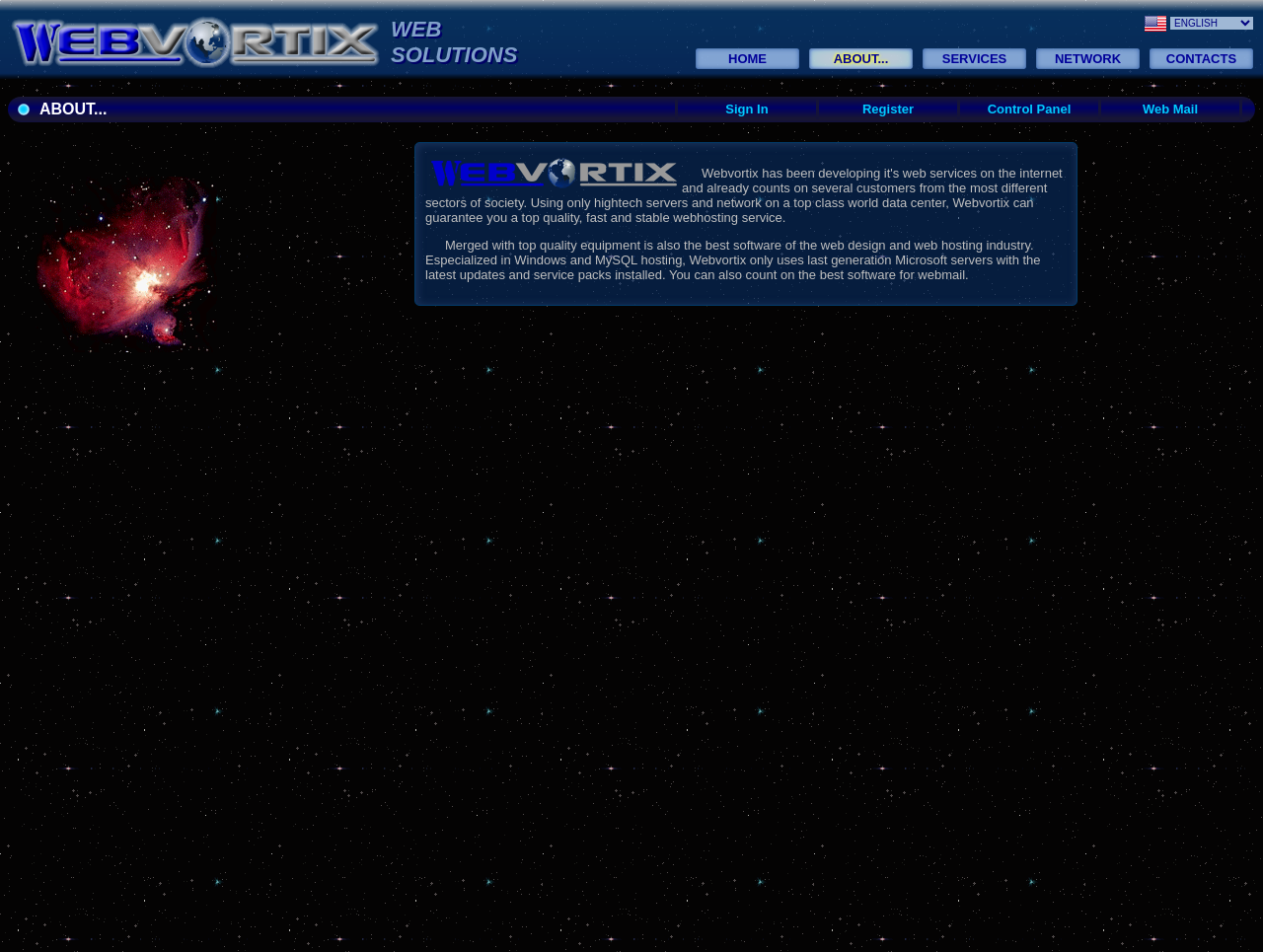What is the image below the company name?
Please ensure your answer to the question is detailed and covers all necessary aspects.

The image below the company name is the Orion Nebula, which is a famous astronomical object, and it is displayed on the webpage as a decorative element.